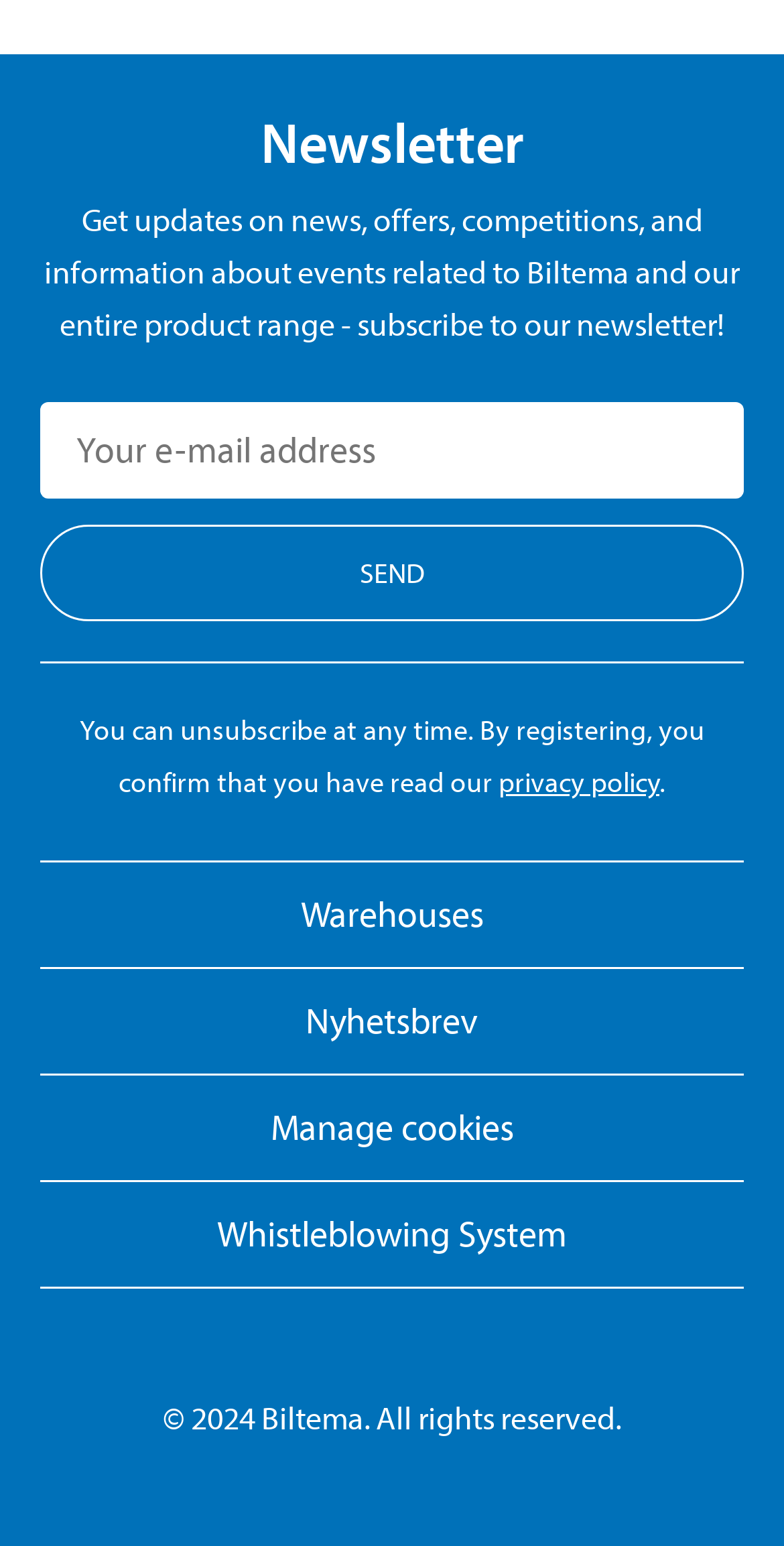Identify the bounding box for the described UI element: "Nyhetsbrev".

[0.051, 0.627, 0.949, 0.694]